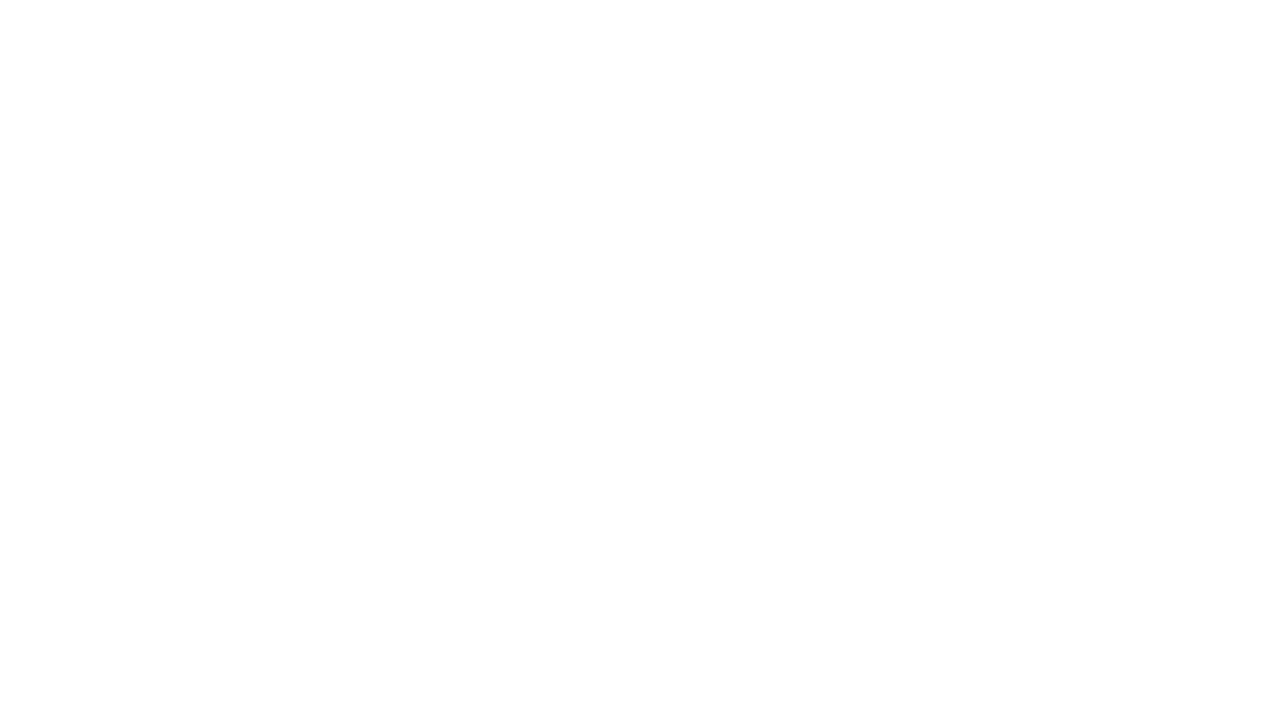Determine the bounding box coordinates for the area that should be clicked to carry out the following instruction: "View company profile".

[0.07, 0.204, 0.15, 0.226]